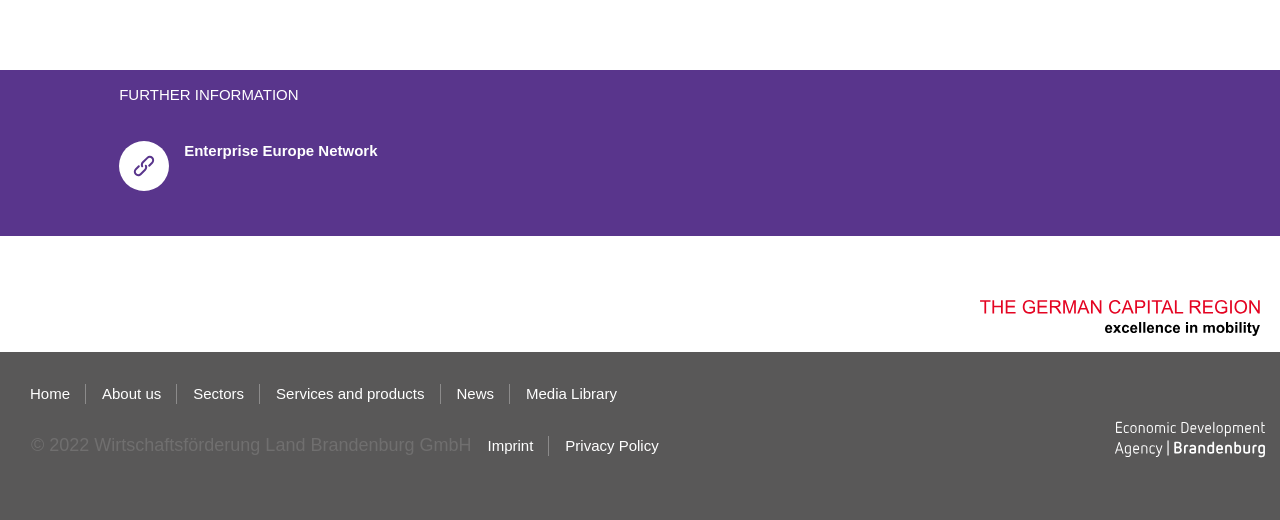Please locate the bounding box coordinates of the element that should be clicked to complete the given instruction: "Check Imprint".

[0.368, 0.808, 0.429, 0.908]